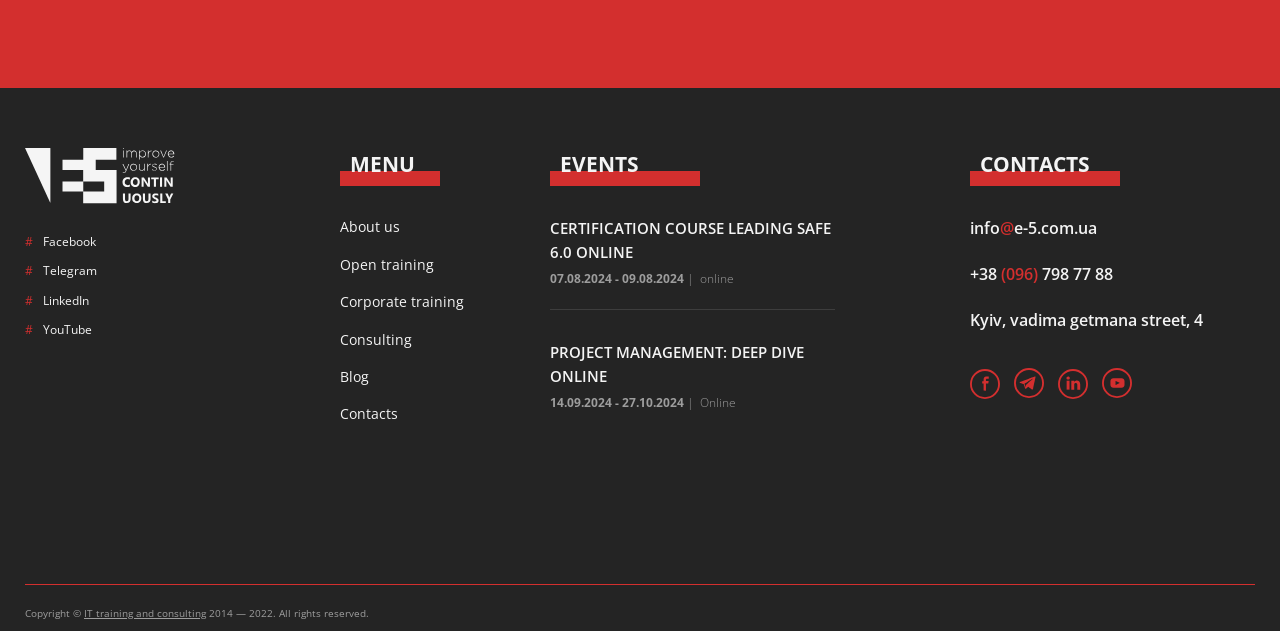How many social media links are in the 'CONTACTS' section?
Please ensure your answer to the question is detailed and covers all necessary aspects.

I counted the number of social media links in the 'CONTACTS' section, which are YouTube, Facebook, Telegram, and LinkedIn.